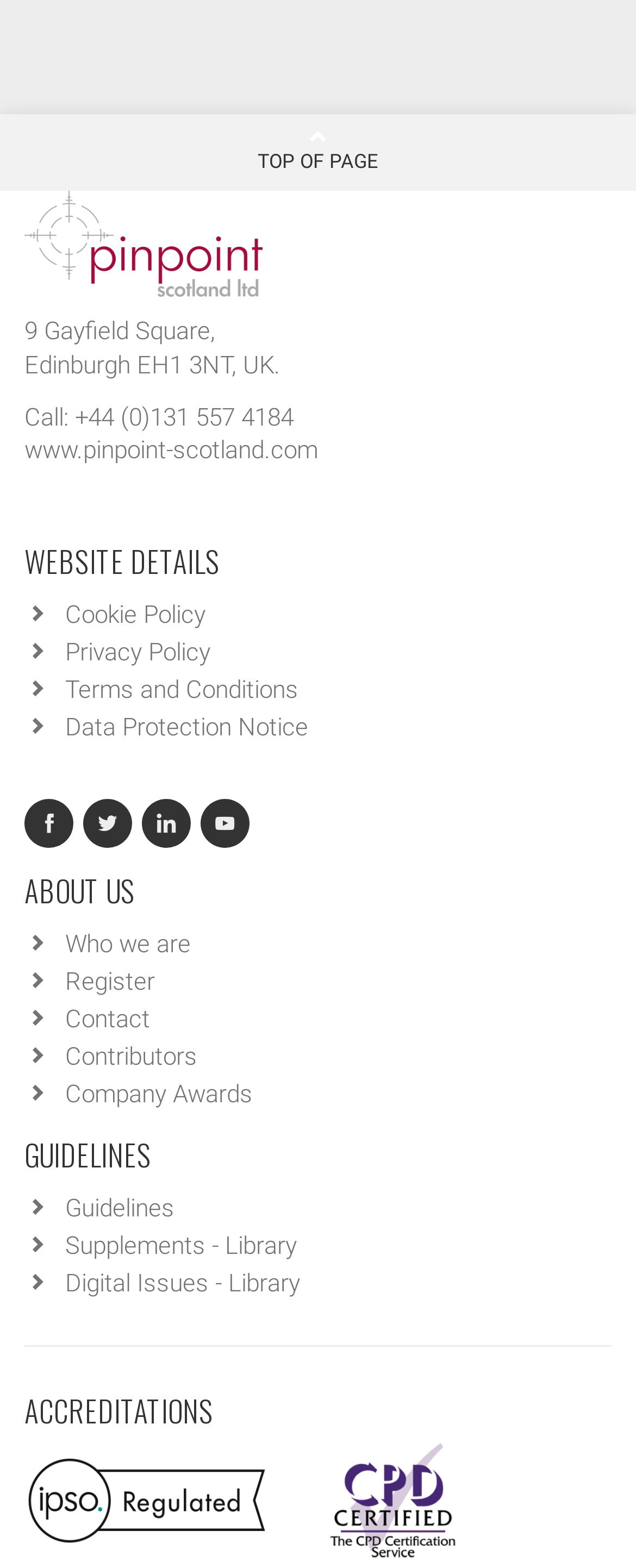Find the bounding box coordinates of the element to click in order to complete the given instruction: "Read the Privacy Policy."

[0.103, 0.407, 0.331, 0.426]